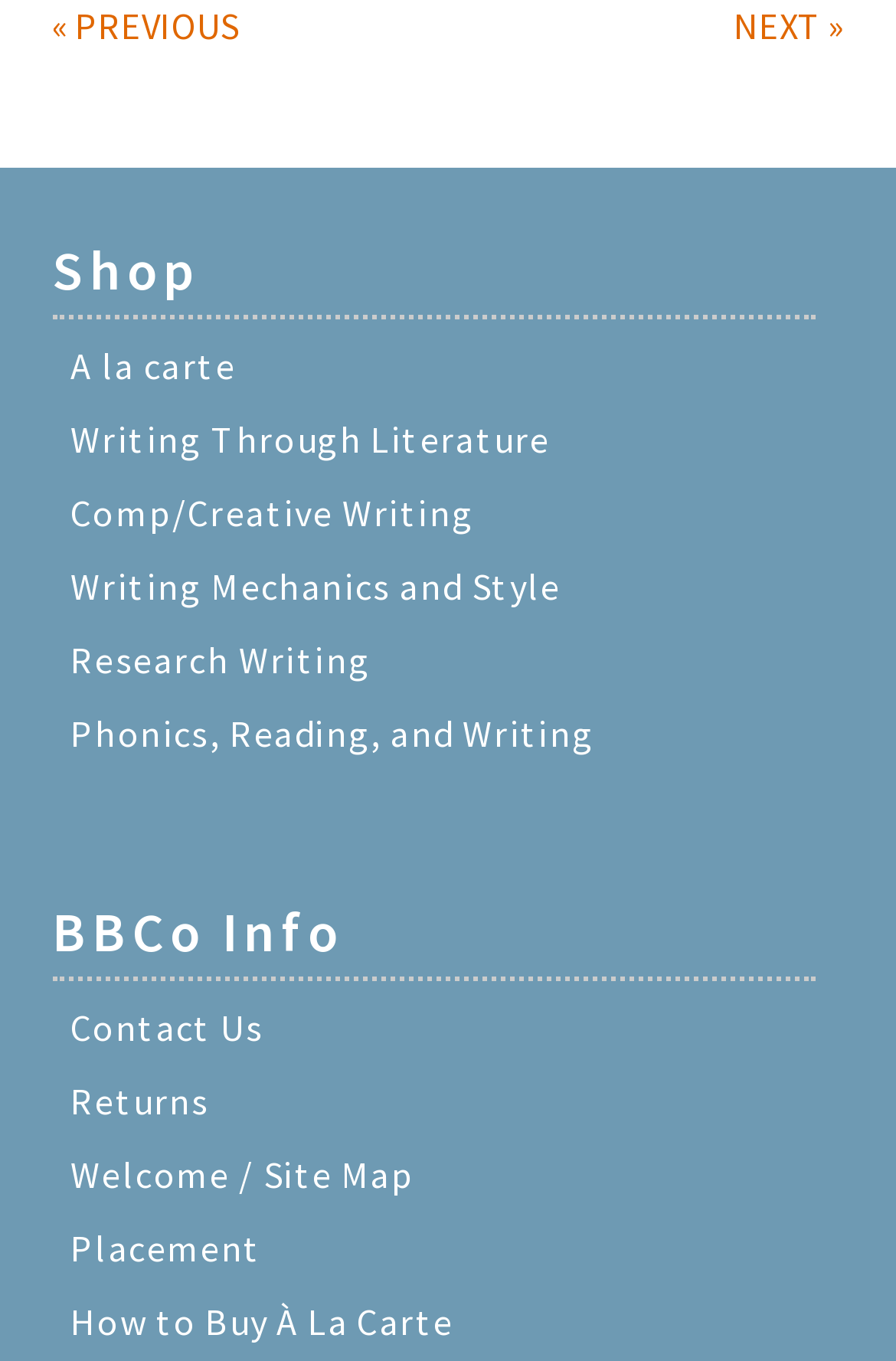Identify the bounding box coordinates of the clickable region required to complete the instruction: "find dispensaries". The coordinates should be given as four float numbers within the range of 0 and 1, i.e., [left, top, right, bottom].

None